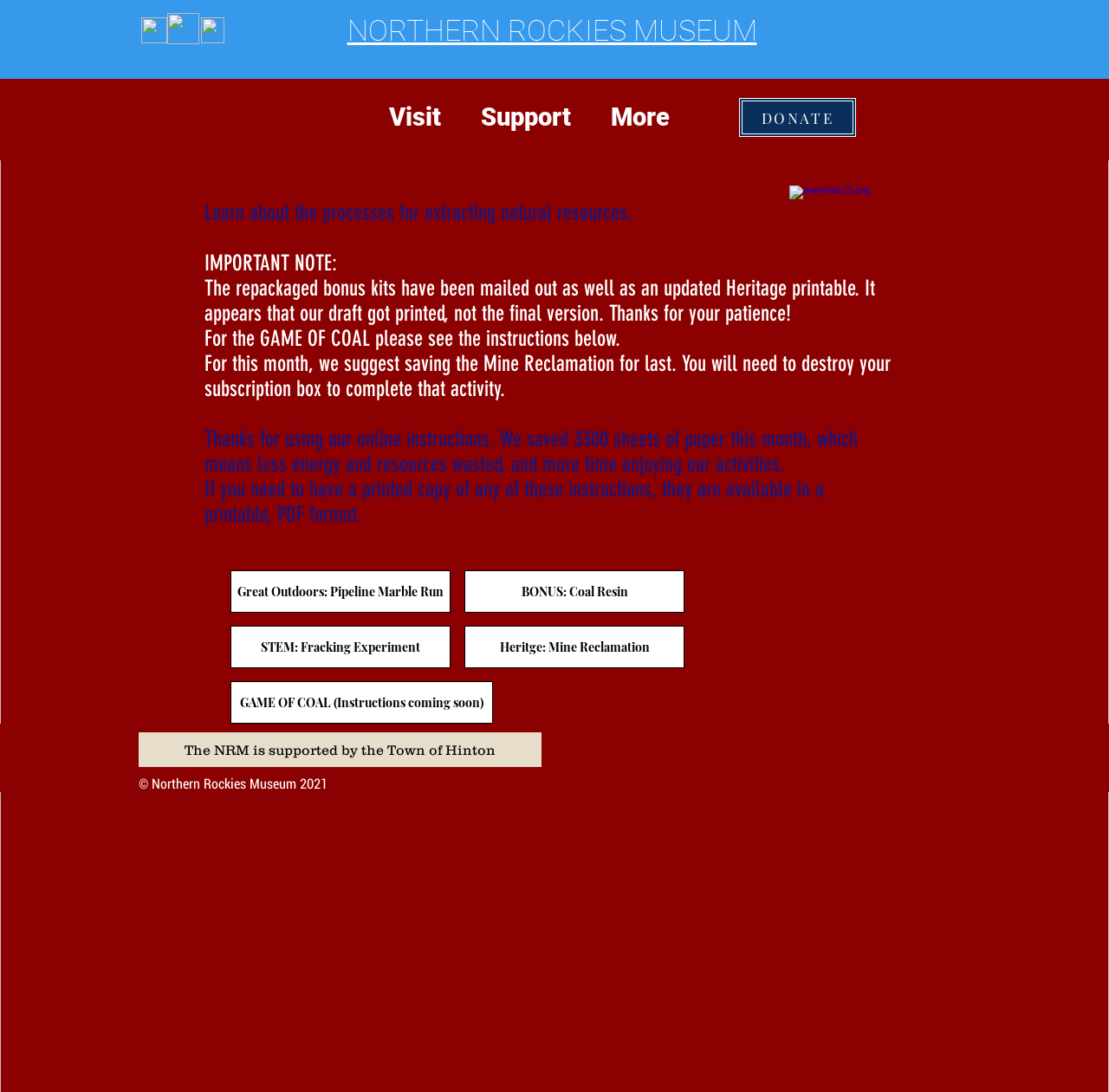Provide a brief response using a word or short phrase to this question:
What is the purpose of the 'GAME OF COAL' button?

Instructions coming soon